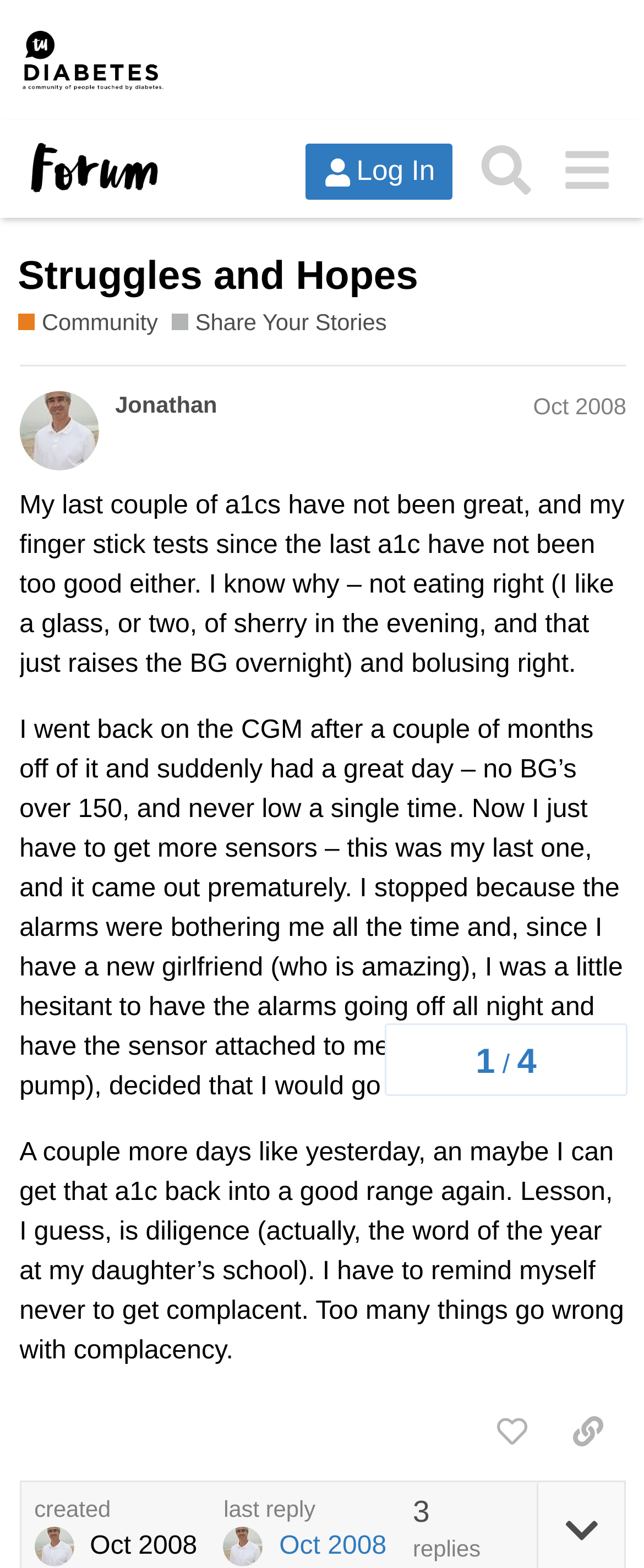Predict the bounding box of the UI element based on the description: "Share Your Stories". The coordinates should be four float numbers between 0 and 1, formatted as [left, top, right, bottom].

[0.266, 0.196, 0.601, 0.216]